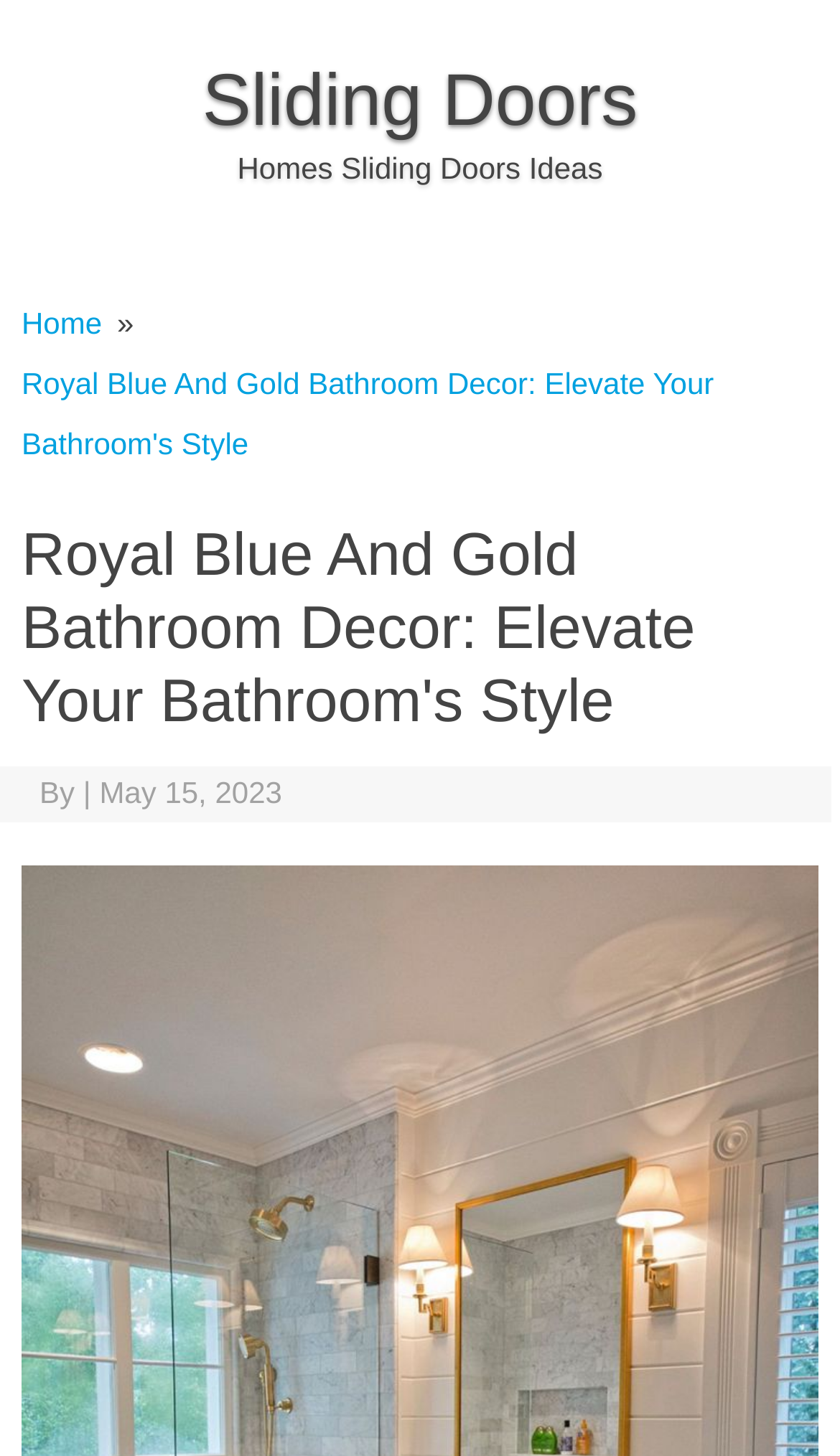Describe the webpage in detail, including text, images, and layout.

The webpage is about "Royal Blue And Gold Bathroom Decor: Elevate Your Bathroom's Style" and appears to be an article or blog post. At the top, there is a navigation bar with breadcrumbs, which includes links to "Home" and the current page title. Below the navigation bar, there is a header section that spans the entire width of the page, containing the title of the article in a large font, followed by the author's name and the publication date, "May 15, 2023". 

On the top-right corner, there is a link to "Sliding Doors", which is likely a related topic or a company name. Nearby, there is a static text "Homes Sliding Doors Ideas" that seems to be a subtitle or a tagline. 

In the middle of the page, there is a "Skip to content" link, which suggests that the page may have a lot of content or sections that can be skipped. The overall layout of the page is clean, with a clear hierarchy of elements and sufficient whitespace between them.